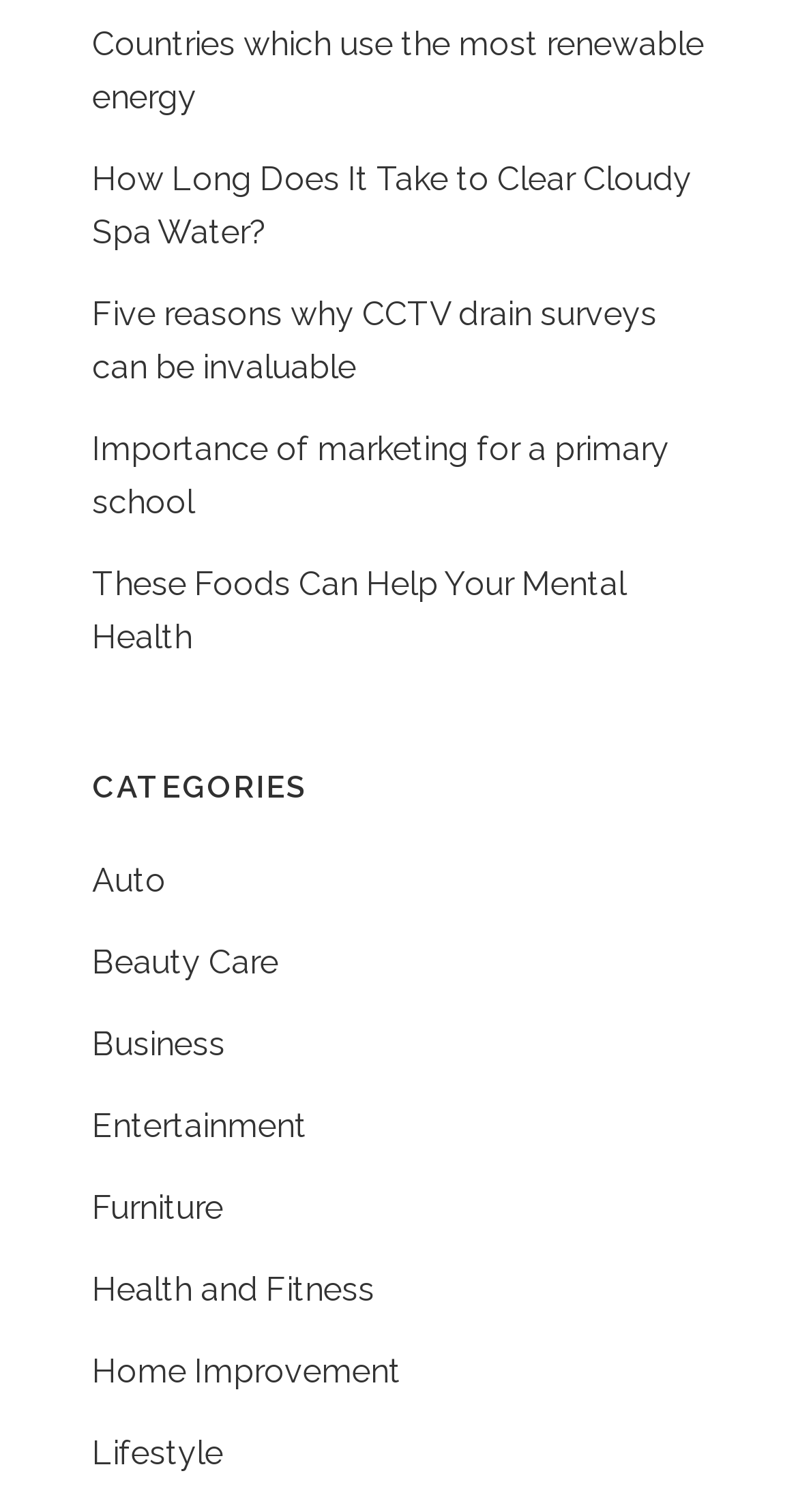Please identify the bounding box coordinates of the element I should click to complete this instruction: 'Browse the health and fitness category'. The coordinates should be given as four float numbers between 0 and 1, like this: [left, top, right, bottom].

[0.115, 0.841, 0.469, 0.866]